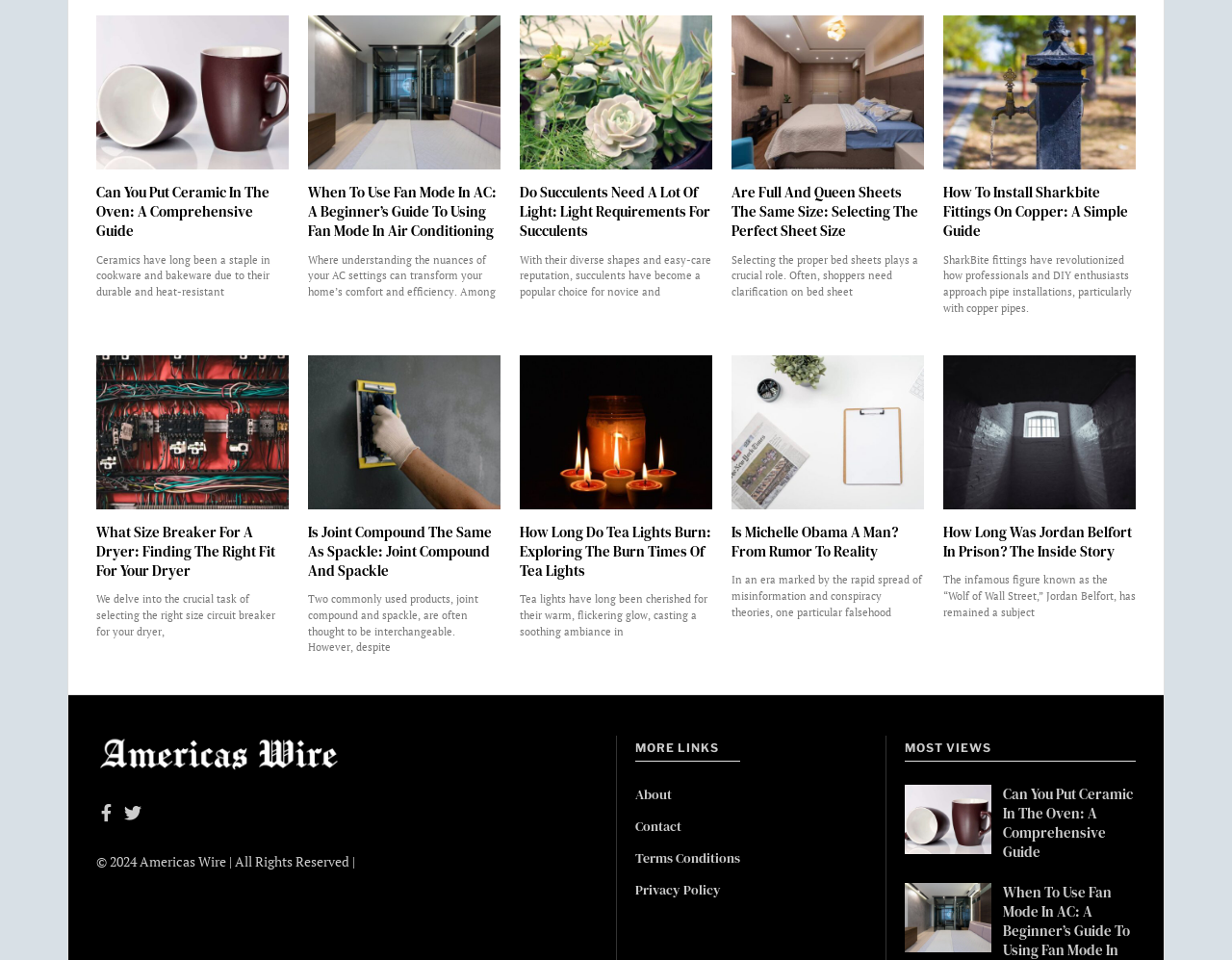Can you find the bounding box coordinates for the UI element given this description: "Contact"? Provide the coordinates as four float numbers between 0 and 1: [left, top, right, bottom].

[0.516, 0.85, 0.553, 0.87]